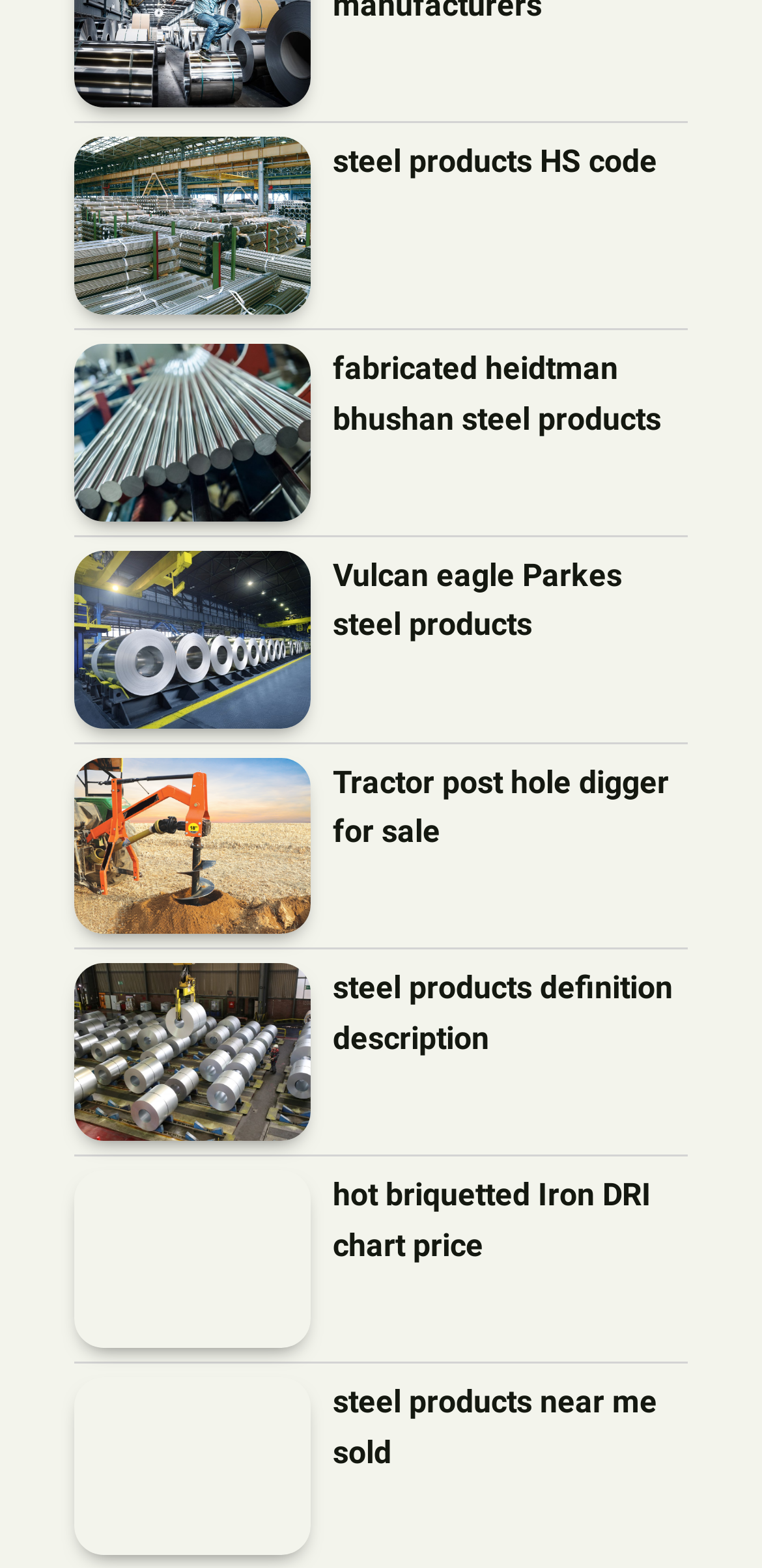Answer the following inquiry with a single word or phrase:
How many steel products are listed on this page?

7